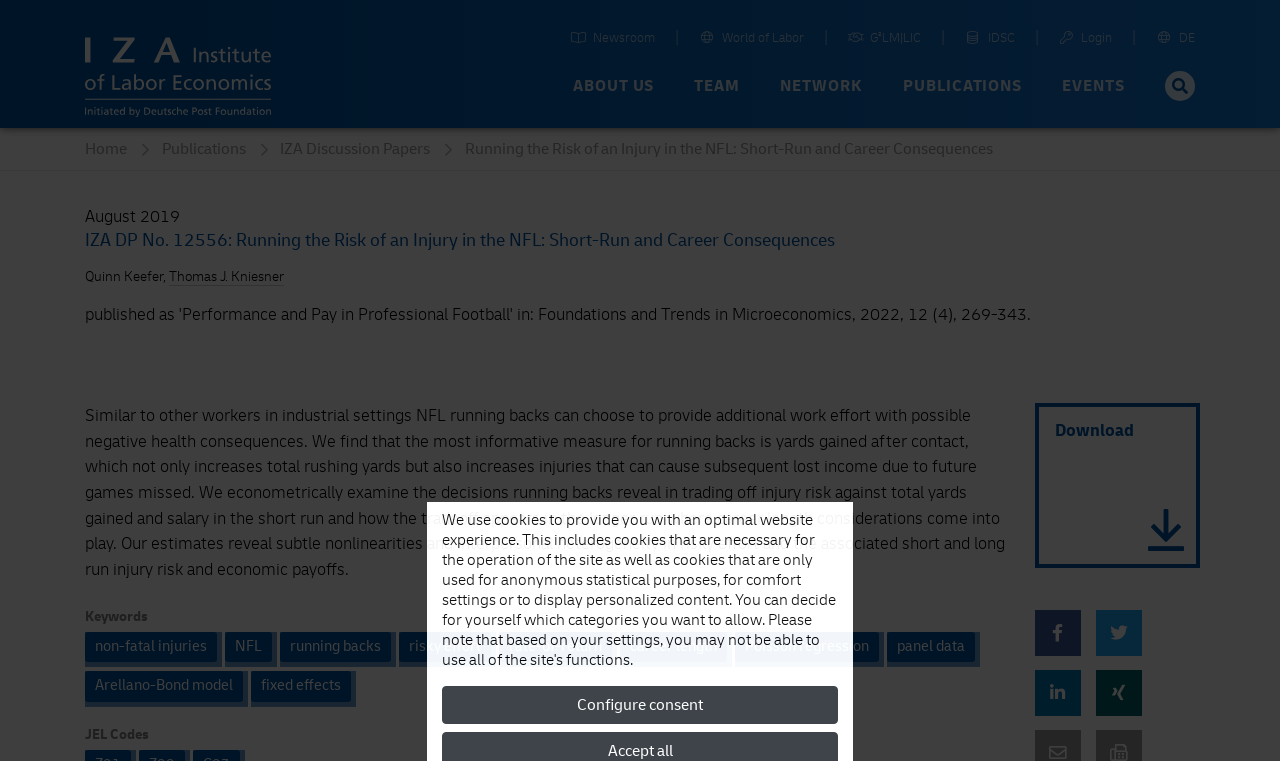Please identify the bounding box coordinates of the element I need to click to follow this instruction: "Click ABOUT US".

[0.448, 0.097, 0.511, 0.131]